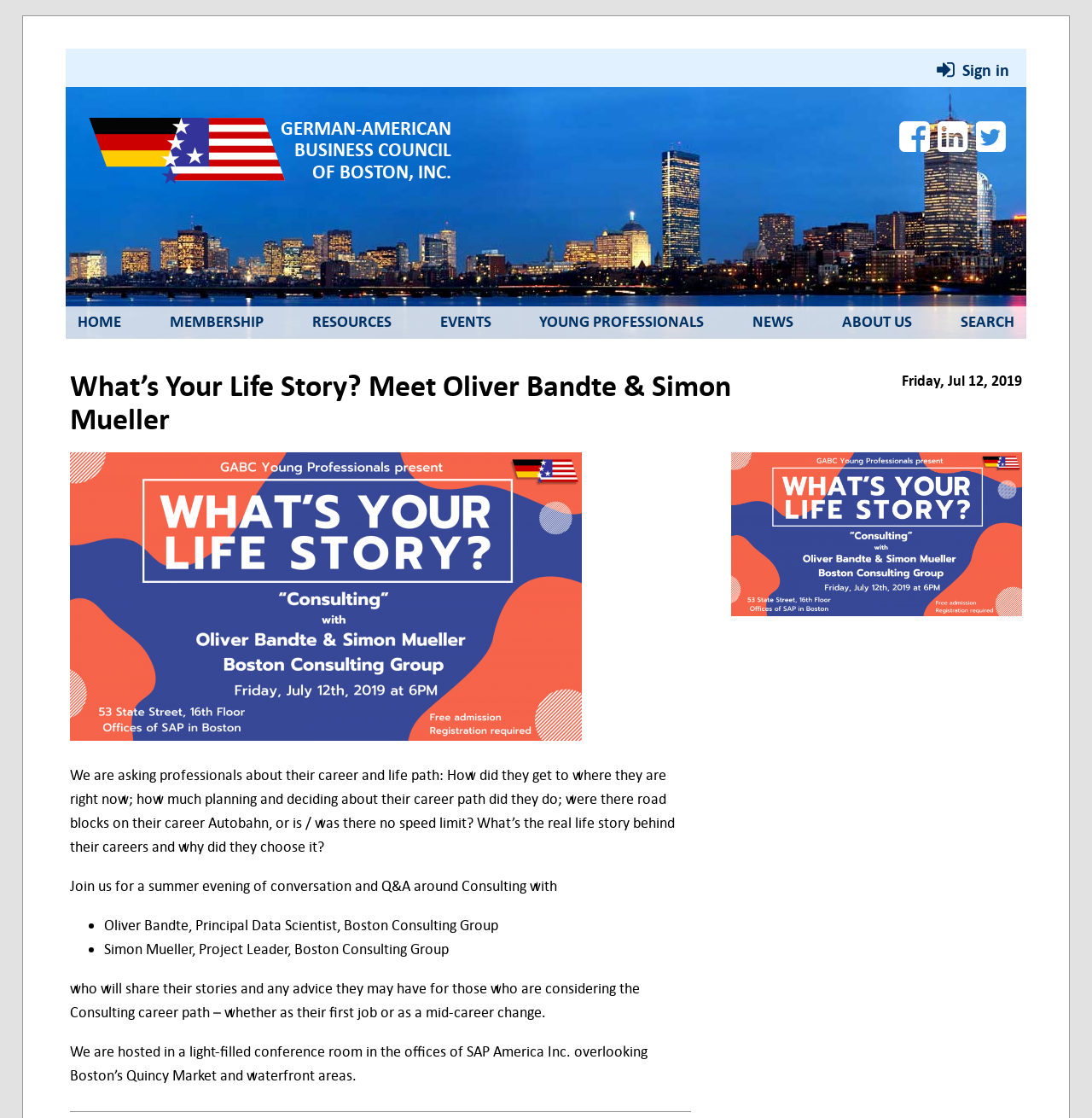Please provide the bounding box coordinates for the element that needs to be clicked to perform the following instruction: "Search for something on the website". The coordinates should be given as four float numbers between 0 and 1, i.e., [left, top, right, bottom].

[0.872, 0.274, 0.936, 0.303]